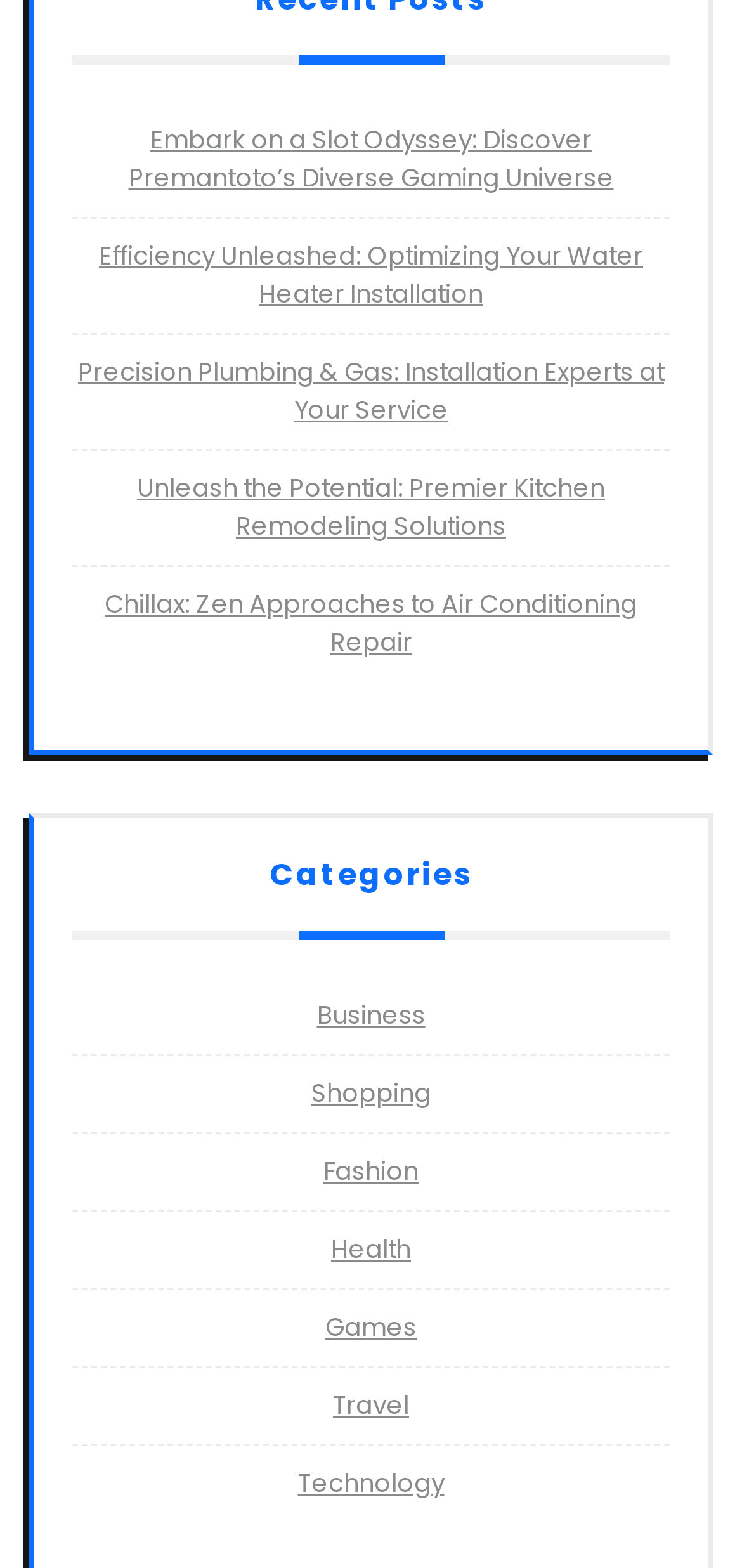Can you provide the bounding box coordinates for the element that should be clicked to implement the instruction: "Discover Games content"?

[0.438, 0.835, 0.562, 0.858]